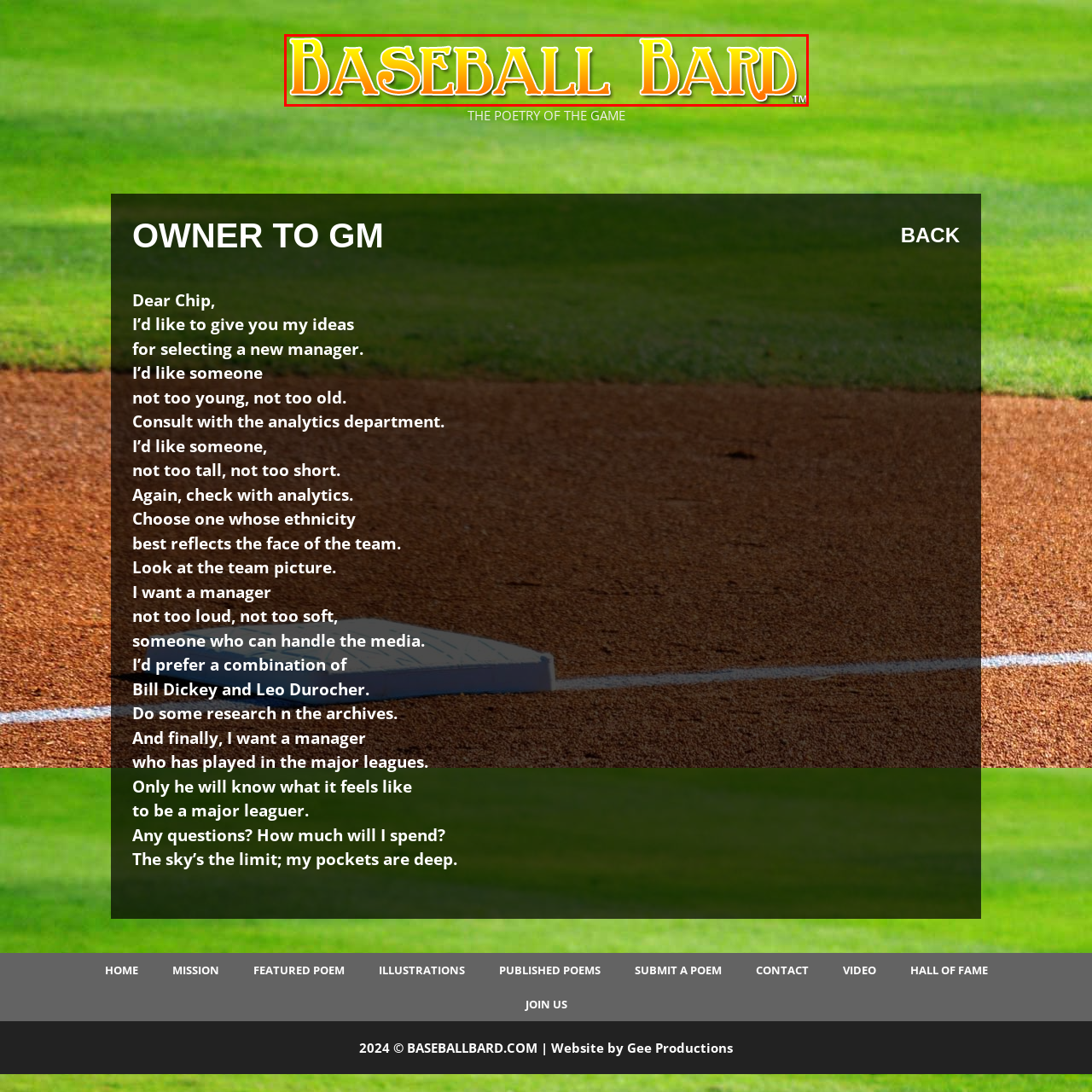What is the font style of 'BARD'?
Look at the image enclosed by the red bounding box and give a detailed answer using the visual information available in the image.

According to the caption, 'BARD' is styled in a slightly different font compared to 'BASEBALL', which is in bold letters, to create visual emphasis and highlight the unique blend of sports and poetry.